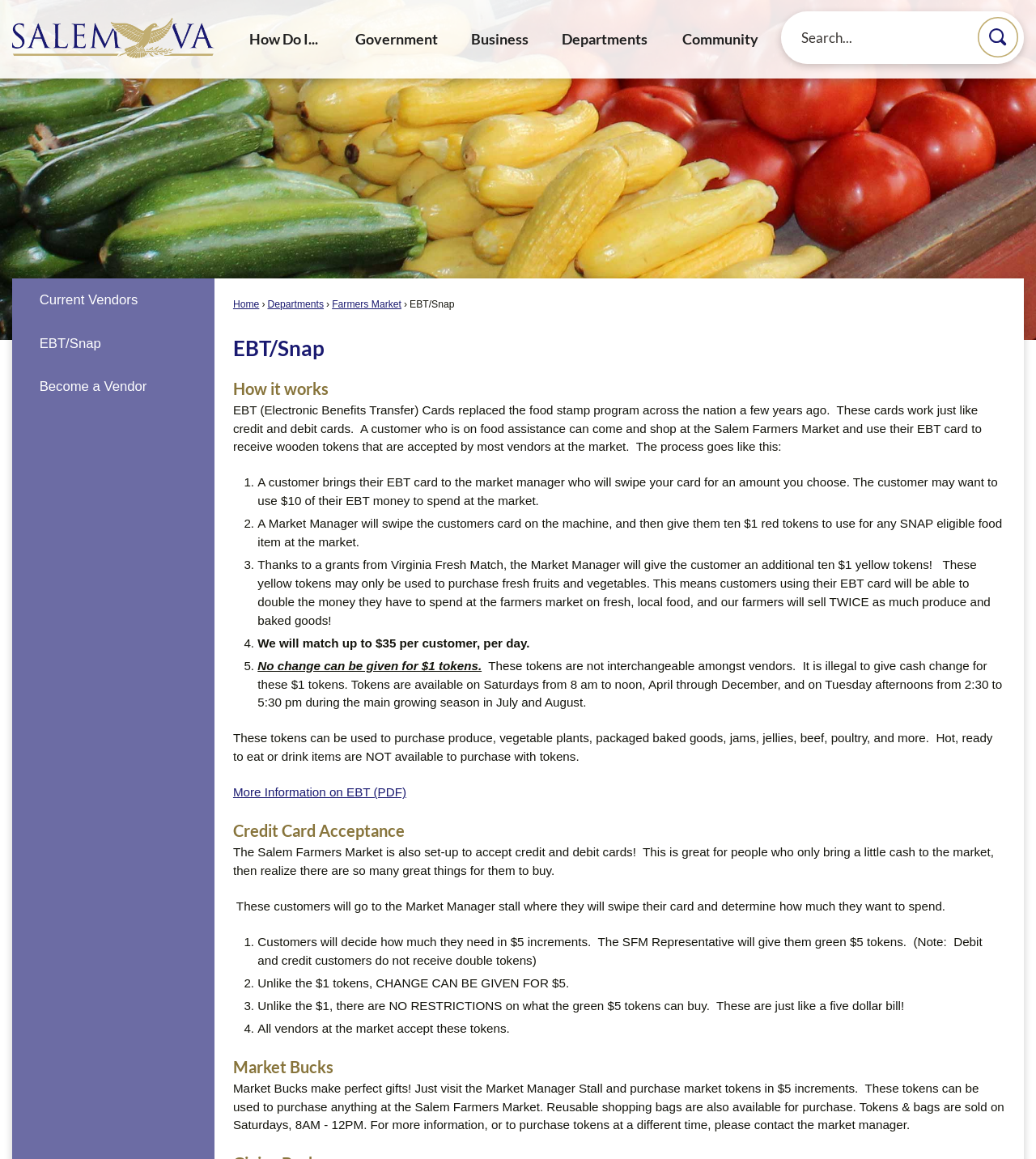Describe all significant elements and features of the webpage.

This webpage is about the EBT/Snap program at the Salem Farmers Market in Virginia. At the top of the page, there is a link to "Skip to Main Content" and a link to the "Home Page" with an accompanying image. 

To the right of the top links, there is a search region with a text box and a search button, accompanied by an image. Below the search region, there are links to "Home", "Departments", "Farmers Market", and a static text "EBT/Snap". 

The main content of the page is divided into three sections: "EBT/Snap", "Credit Card Acceptance", and "Market Bucks". The "EBT/Snap" section explains how the program works, including the process of using EBT cards to receive wooden tokens that can be used to purchase food items at the market. This section also provides details on the Virginia Fresh Match grant, which allows customers to double their money spent on fresh fruits and vegetables.

The "Credit Card Acceptance" section explains that the market also accepts credit and debit cards, and customers can use these to purchase tokens in $5 increments. The "Market Bucks" section describes how market tokens can be purchased as gifts and used to buy anything at the market.

On the left side of the page, there is a vertical menu with links to "Current Vendors", "EBT/Snap", and "Become a Vendor".